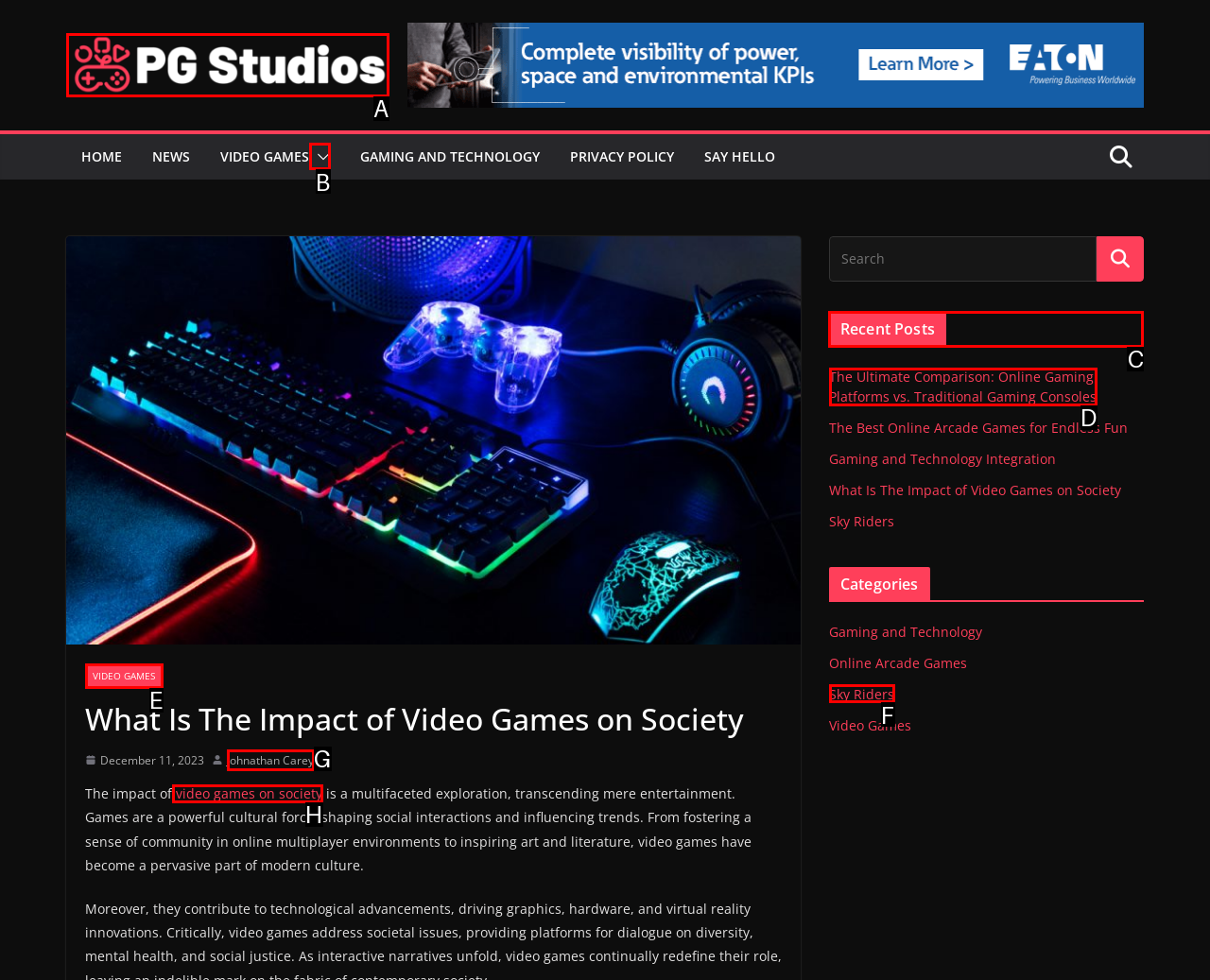Identify the correct lettered option to click in order to perform this task: View recent posts. Respond with the letter.

C